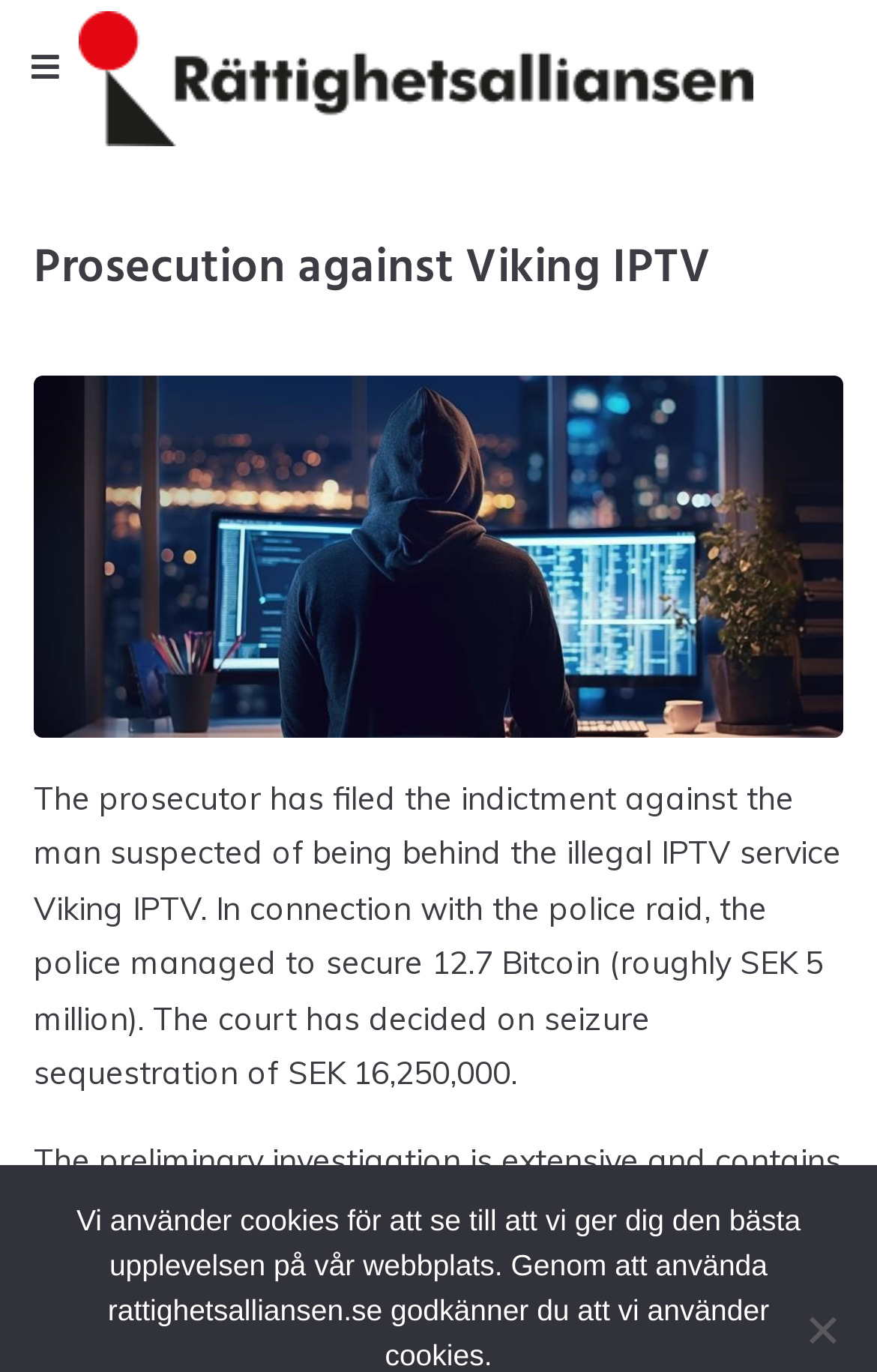Respond to the question below with a concise word or phrase:
How many Bitcoins did the police manage to secure?

12.7